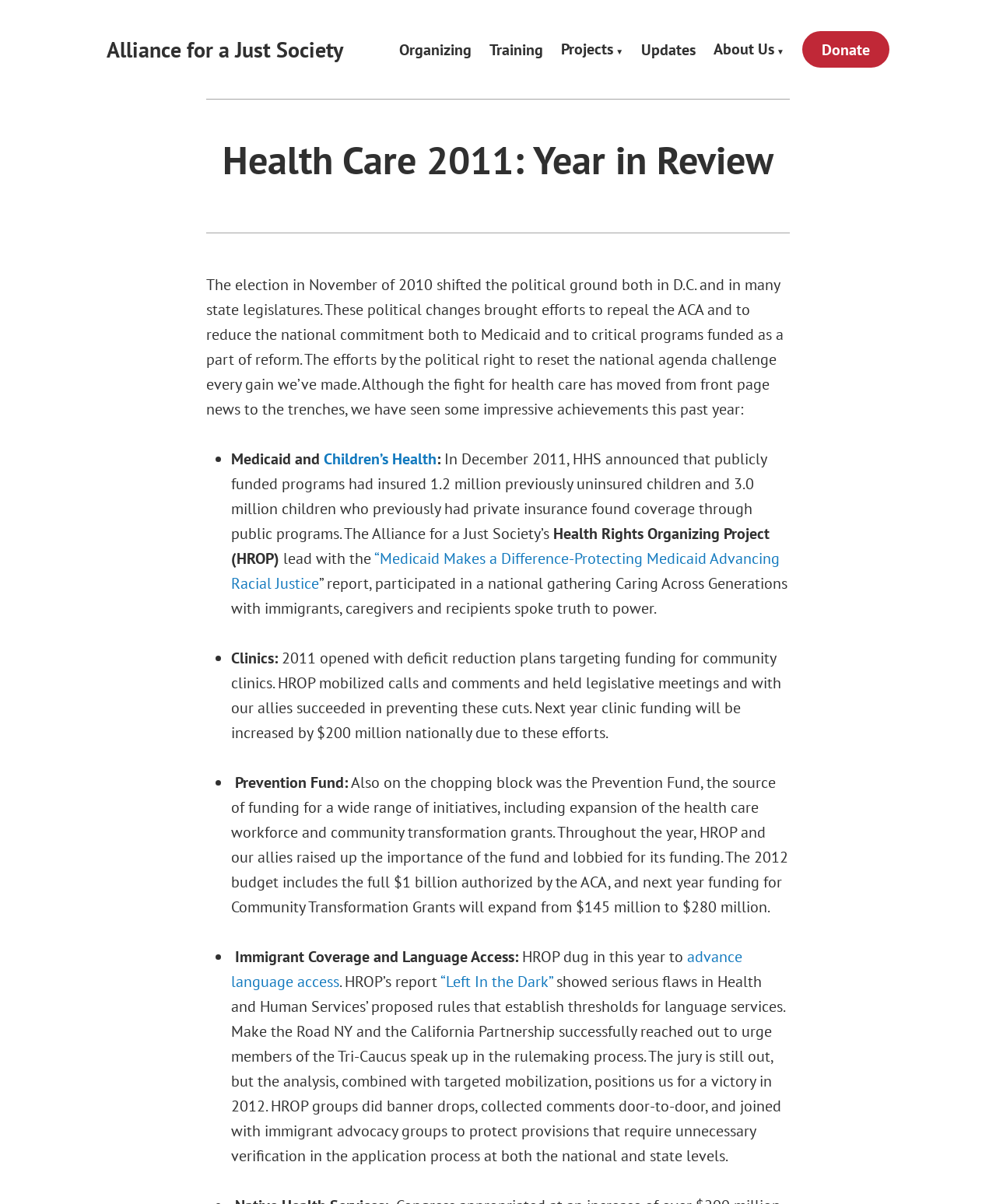Determine the bounding box coordinates for the UI element with the following description: "Privacy Policy". The coordinates should be four float numbers between 0 and 1, represented as [left, top, right, bottom].

None